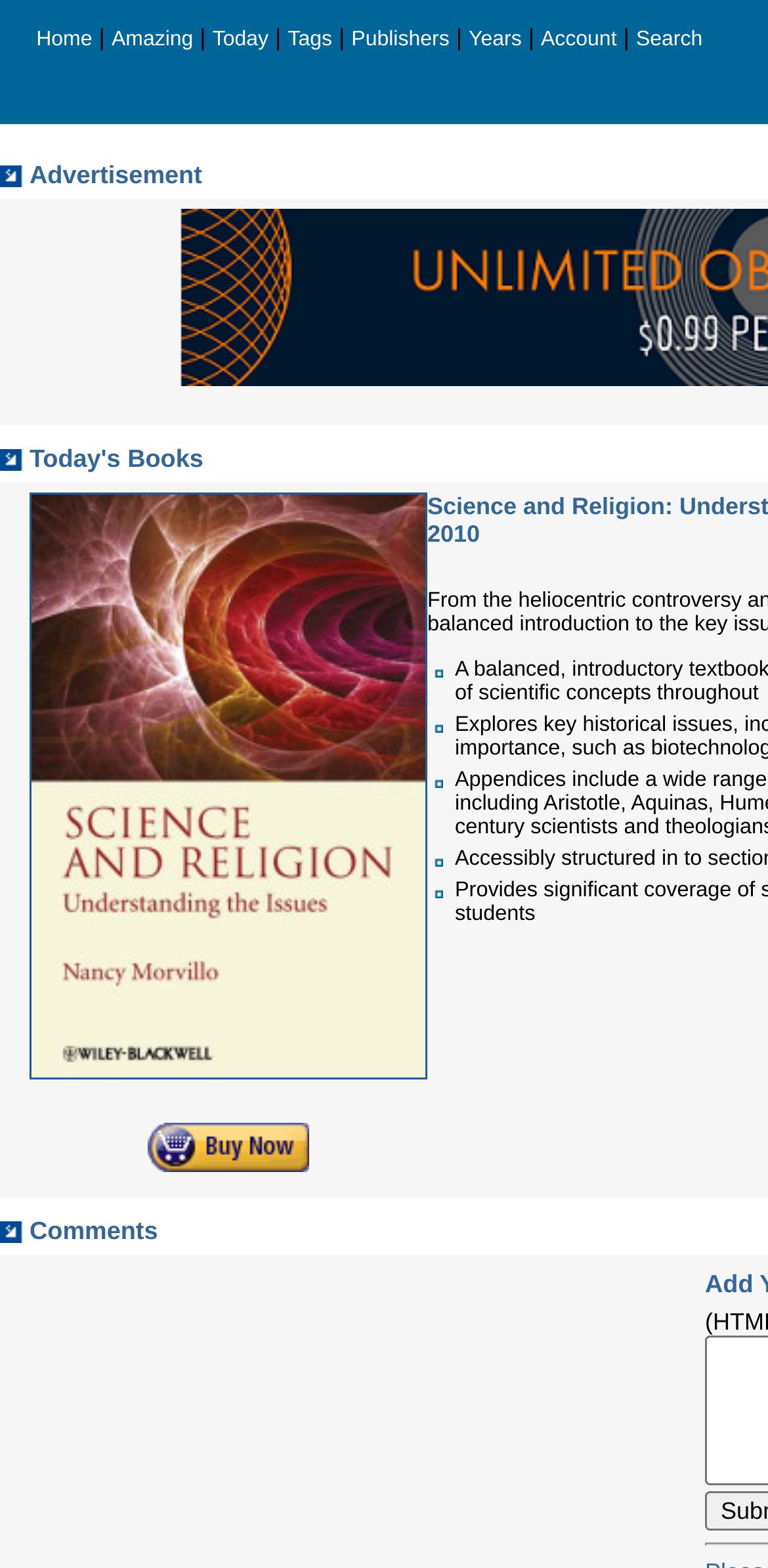Identify the bounding box coordinates of the part that should be clicked to carry out this instruction: "buy the book".

[0.192, 0.734, 0.403, 0.751]